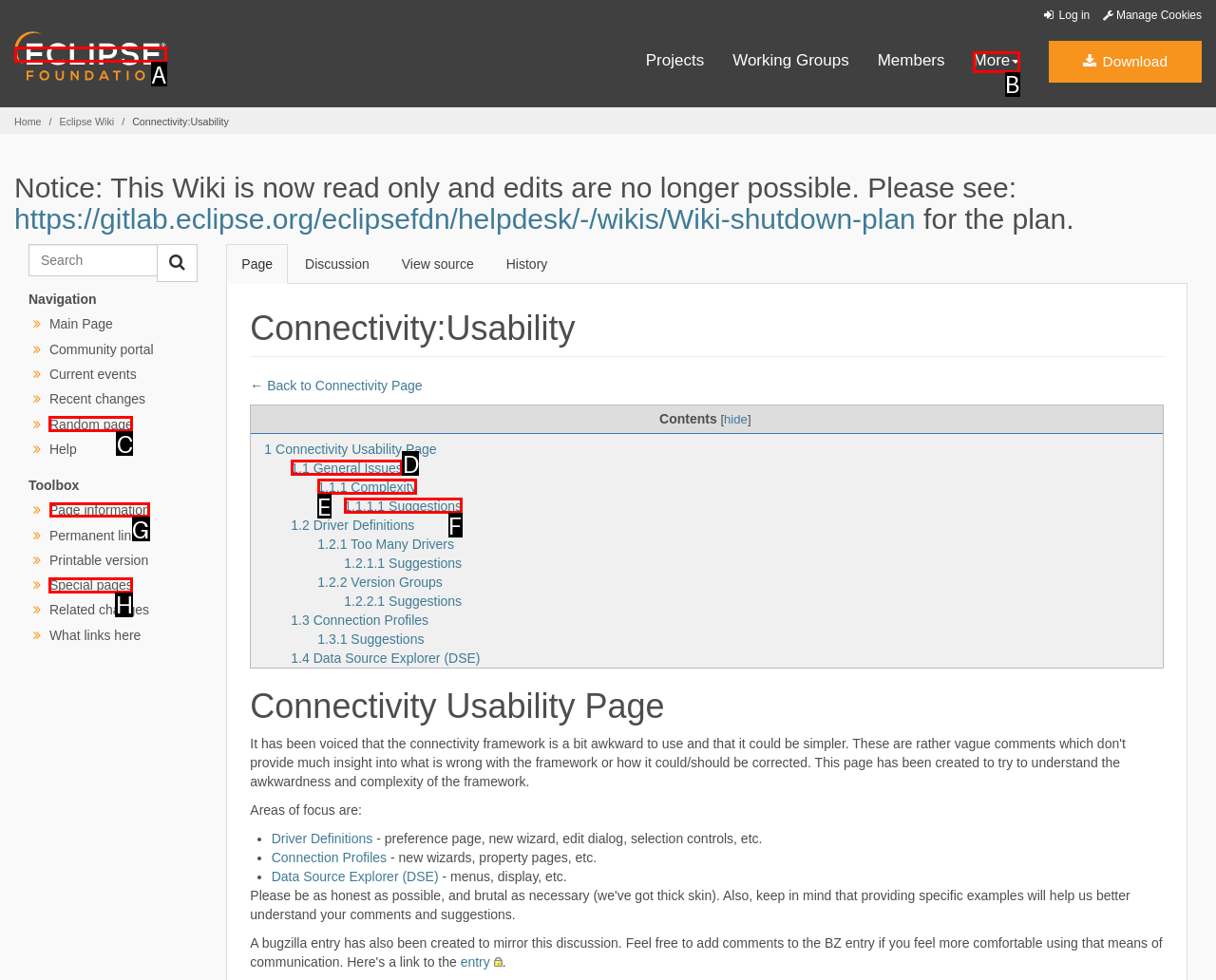Select the HTML element that needs to be clicked to carry out the task: View the page information
Provide the letter of the correct option.

G